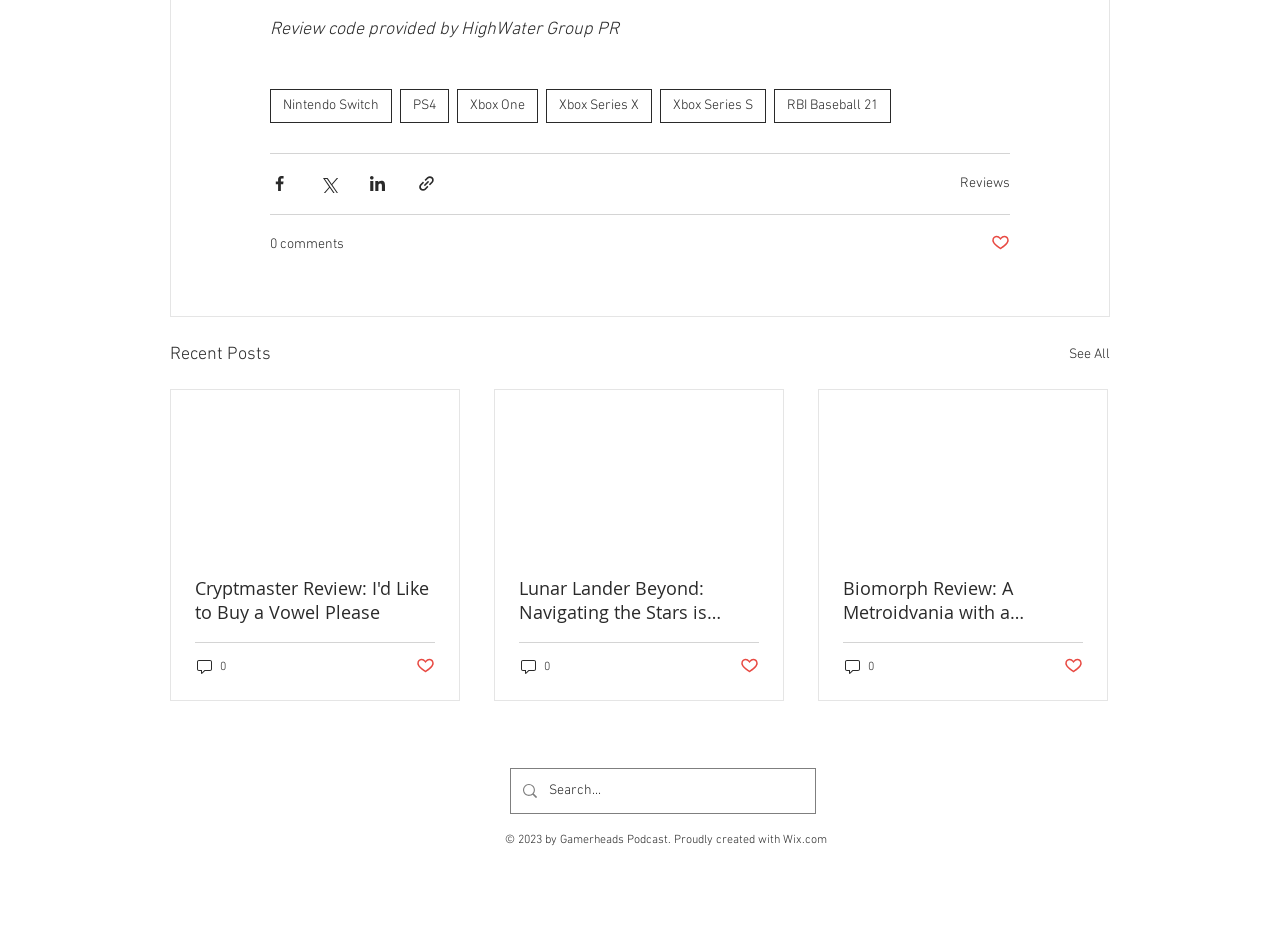Predict the bounding box coordinates of the UI element that matches this description: "PS4". The coordinates should be in the format [left, top, right, bottom] with each value between 0 and 1.

[0.312, 0.095, 0.351, 0.131]